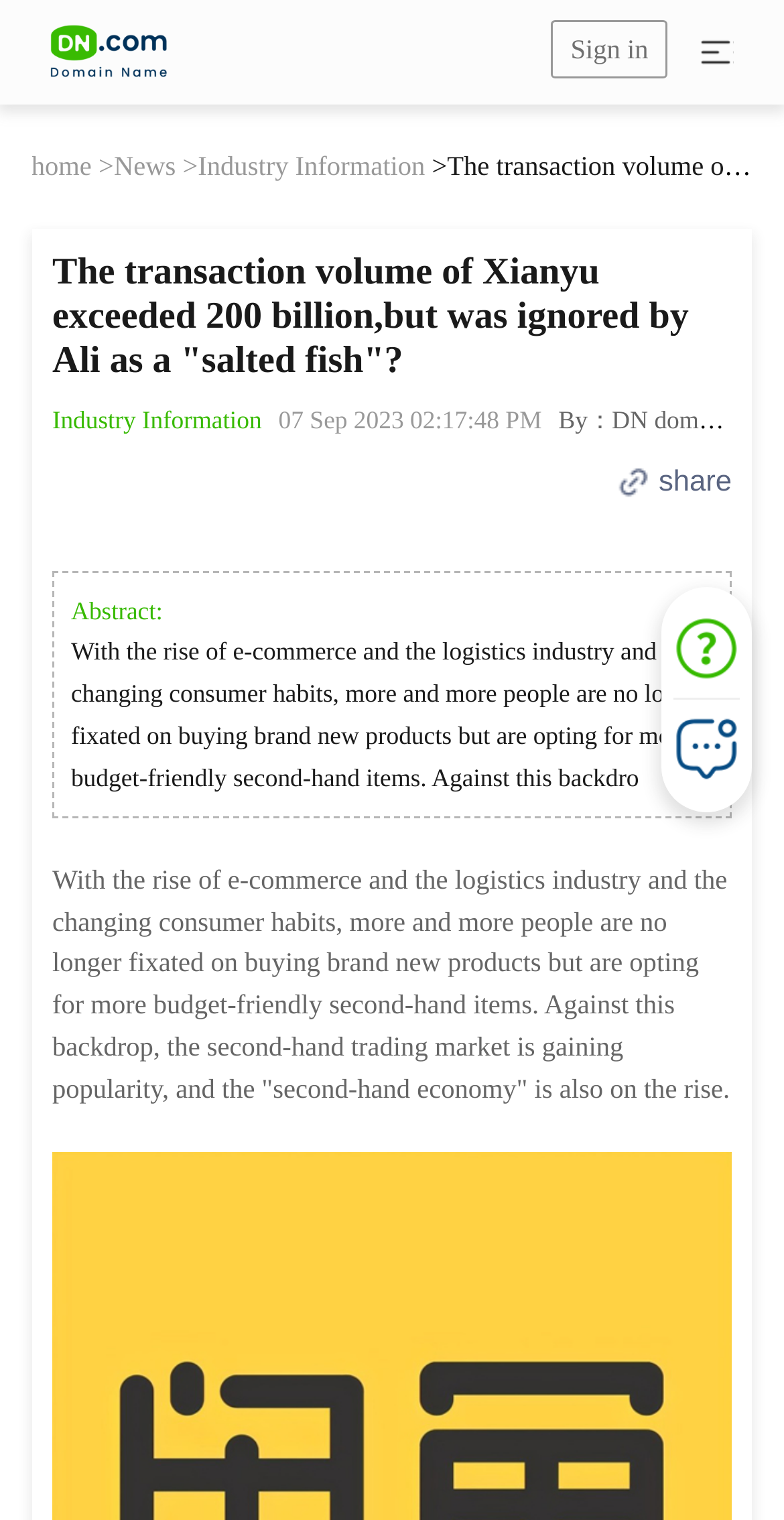What is the purpose of the button at the bottom right corner?
Using the image, give a concise answer in the form of a single word or short phrase.

Share